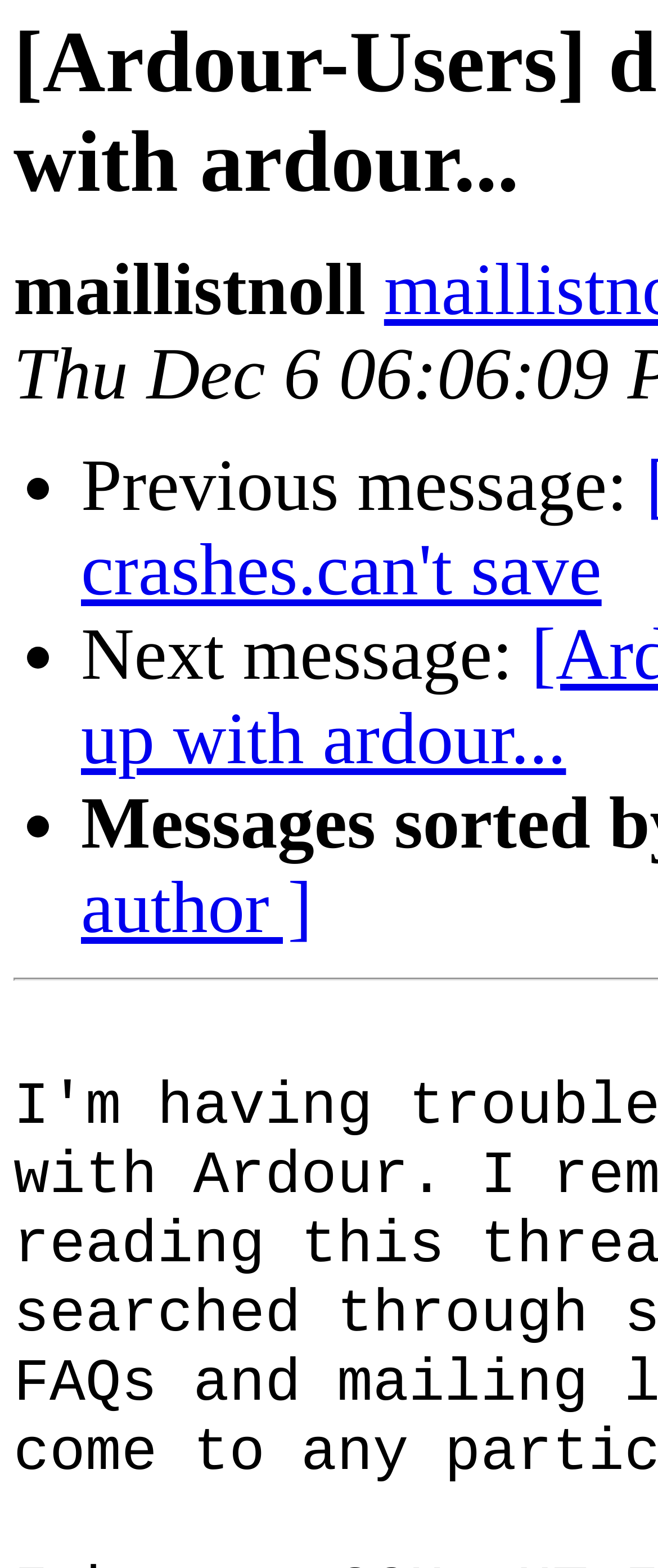Please find and report the primary heading text from the webpage.

[Ardour-Users] disk not able to keep up with ardour...